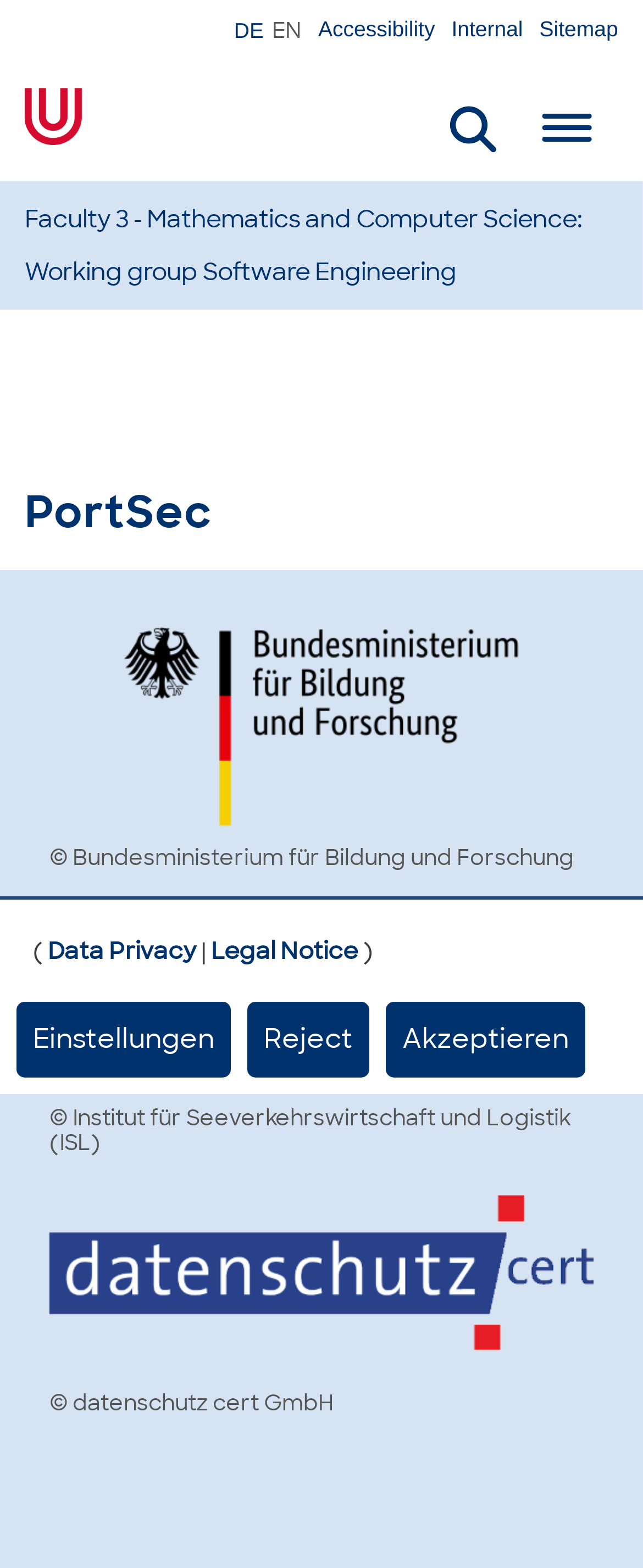How many links are available in the top navigation bar?
Please answer the question with as much detail as possible using the screenshot.

I counted the number of links in the top navigation bar, including 'DE', 'EN', 'Accessibility', 'Internal', and 'Sitemap'.